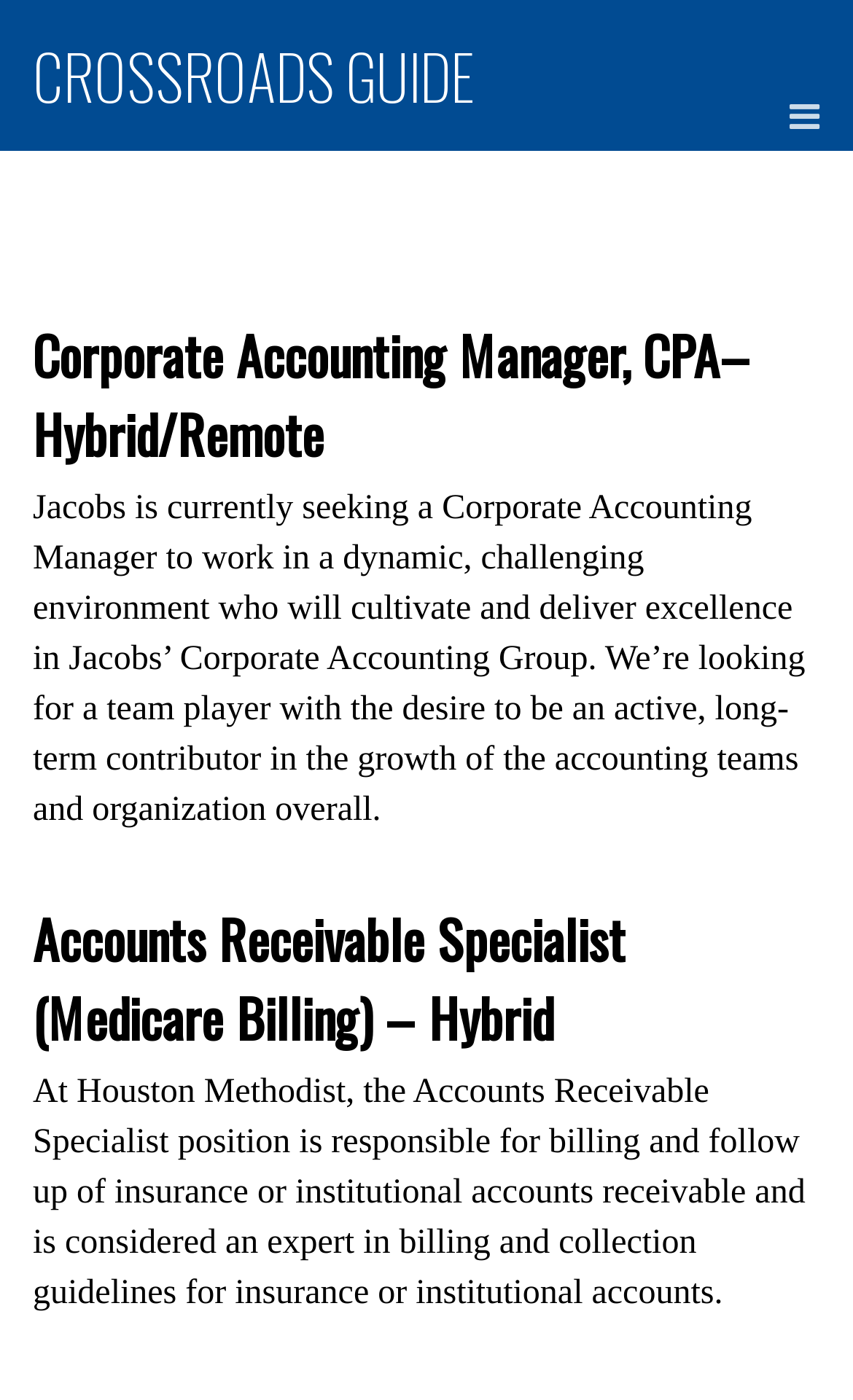How many job postings are on this page?
Using the image, provide a detailed and thorough answer to the question.

I counted the number of job postings by looking at the headings and links on the page. There are two job postings, one for 'Corporate Accounting Manager, CPA– Hybrid/Remote' and another for 'Accounts Receivable Specialist (Medicare Billing) – Hybrid'.